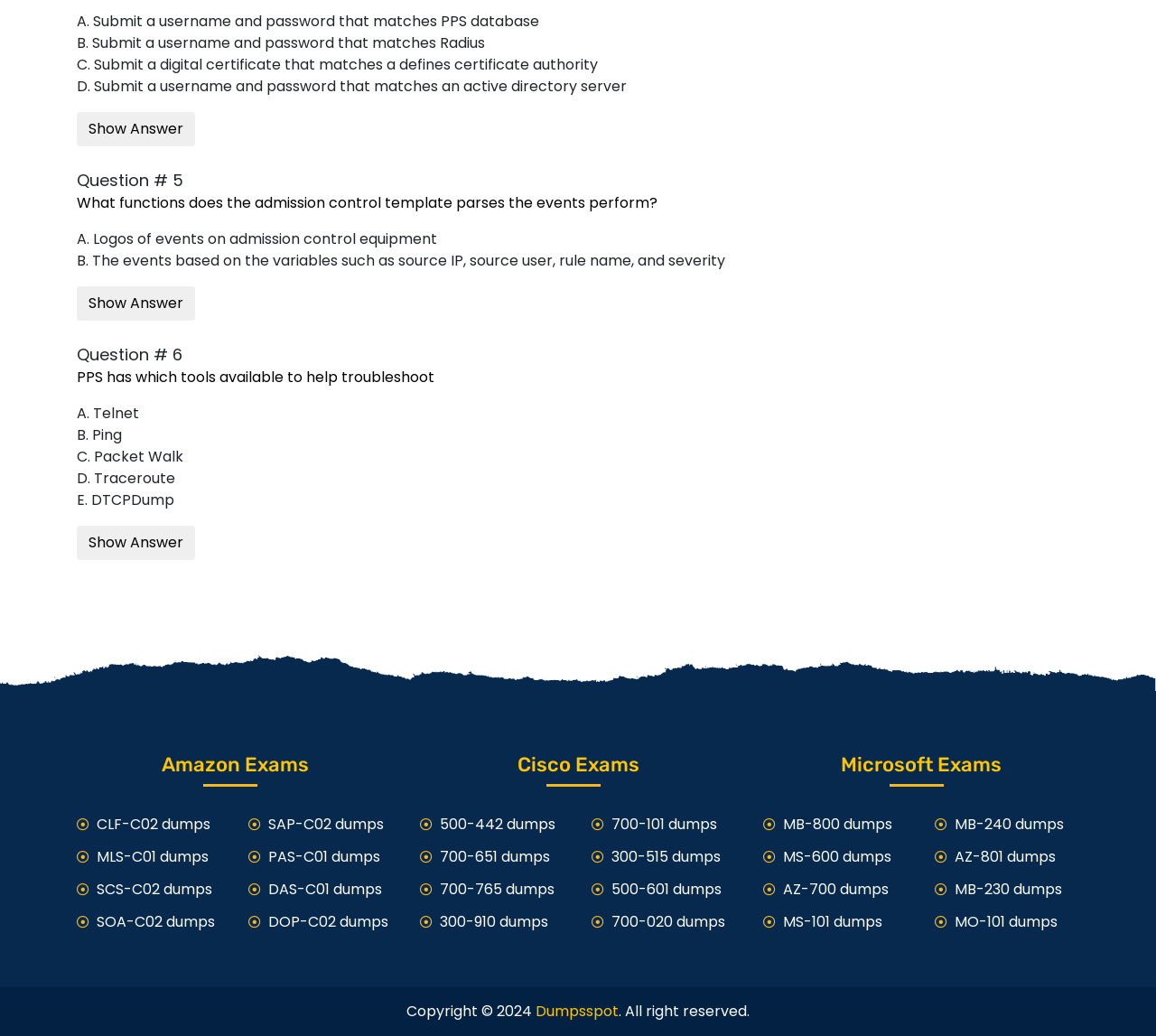Please locate the UI element described by "Follow" and provide its bounding box coordinates.

None